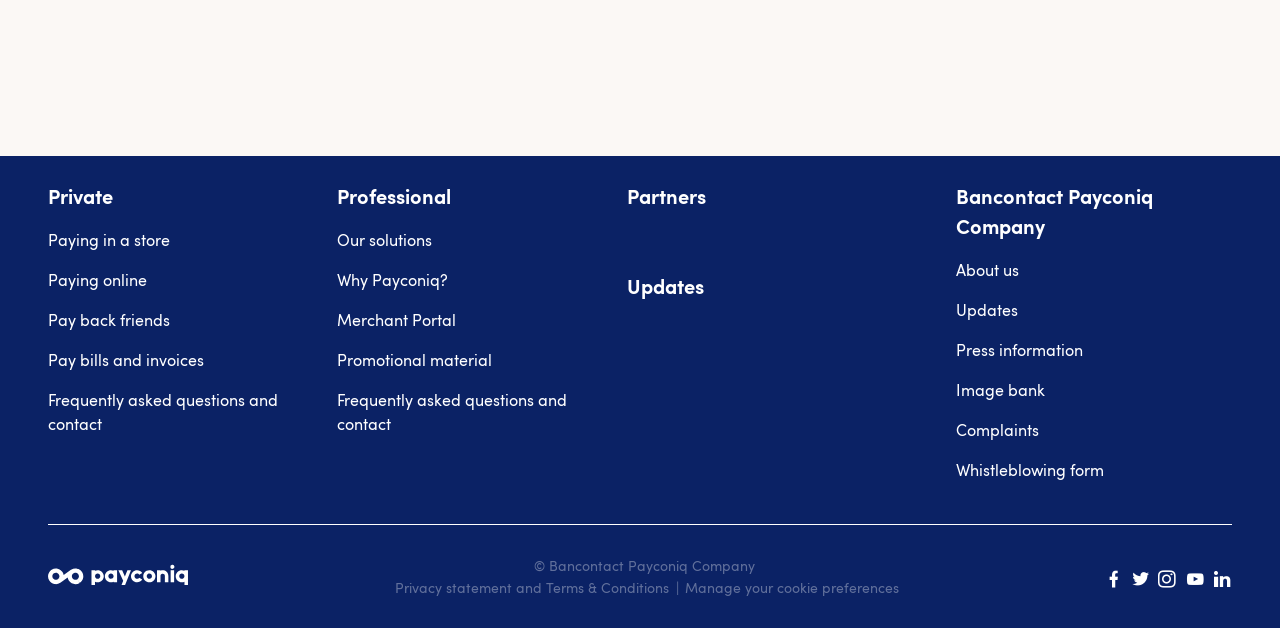What is the name of the company mentioned on the webpage?
Please describe in detail the information shown in the image to answer the question.

I found the company name 'Bancontact Payconiq Company' mentioned on the webpage, specifically in the link 'Bancontact Payconiq Company' and also in the copyright text '© Bancontact Payconiq Company'.